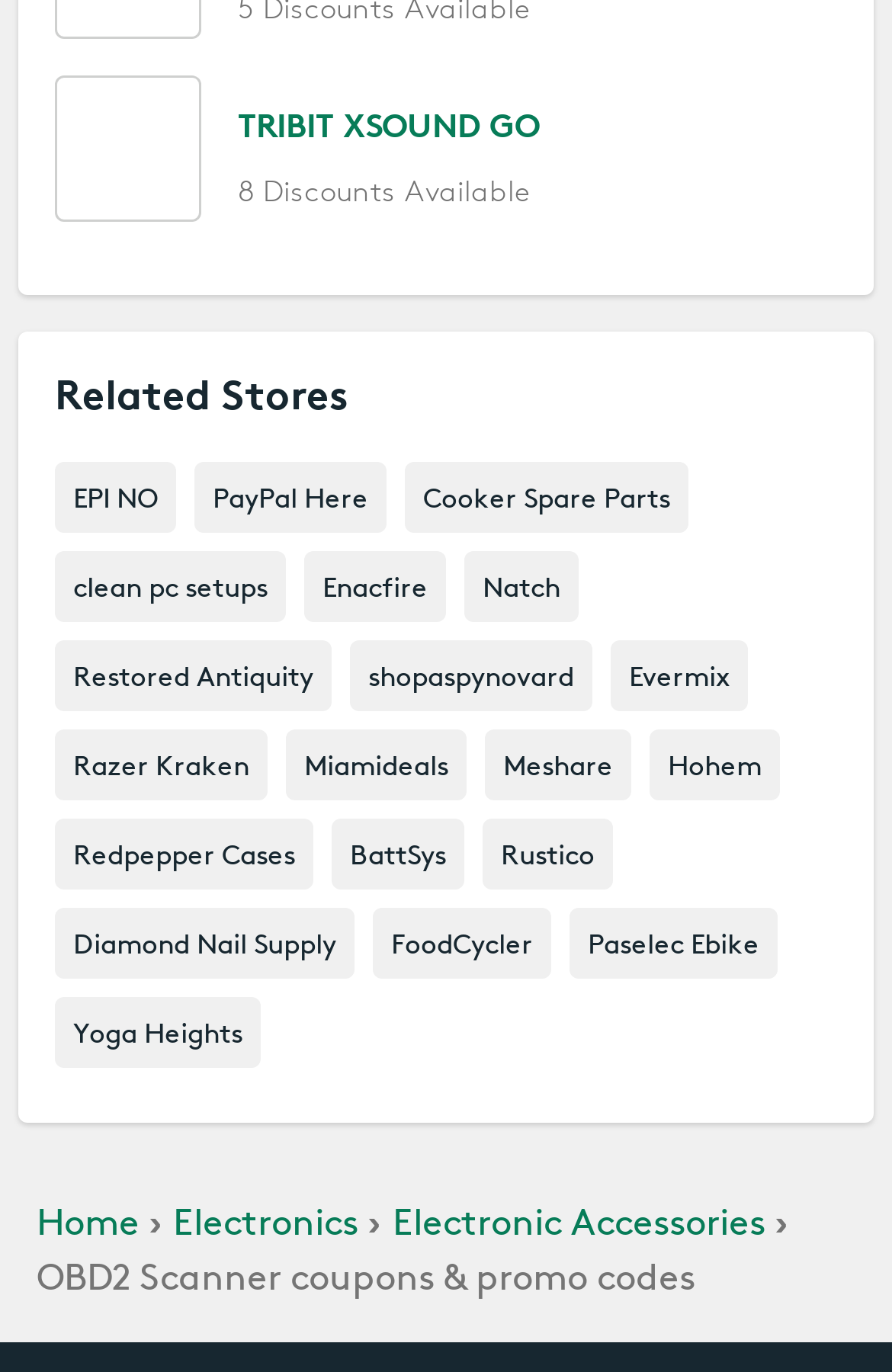Identify the bounding box coordinates of the region that needs to be clicked to carry out this instruction: "Go to Home". Provide these coordinates as four float numbers ranging from 0 to 1, i.e., [left, top, right, bottom].

[0.041, 0.875, 0.156, 0.907]